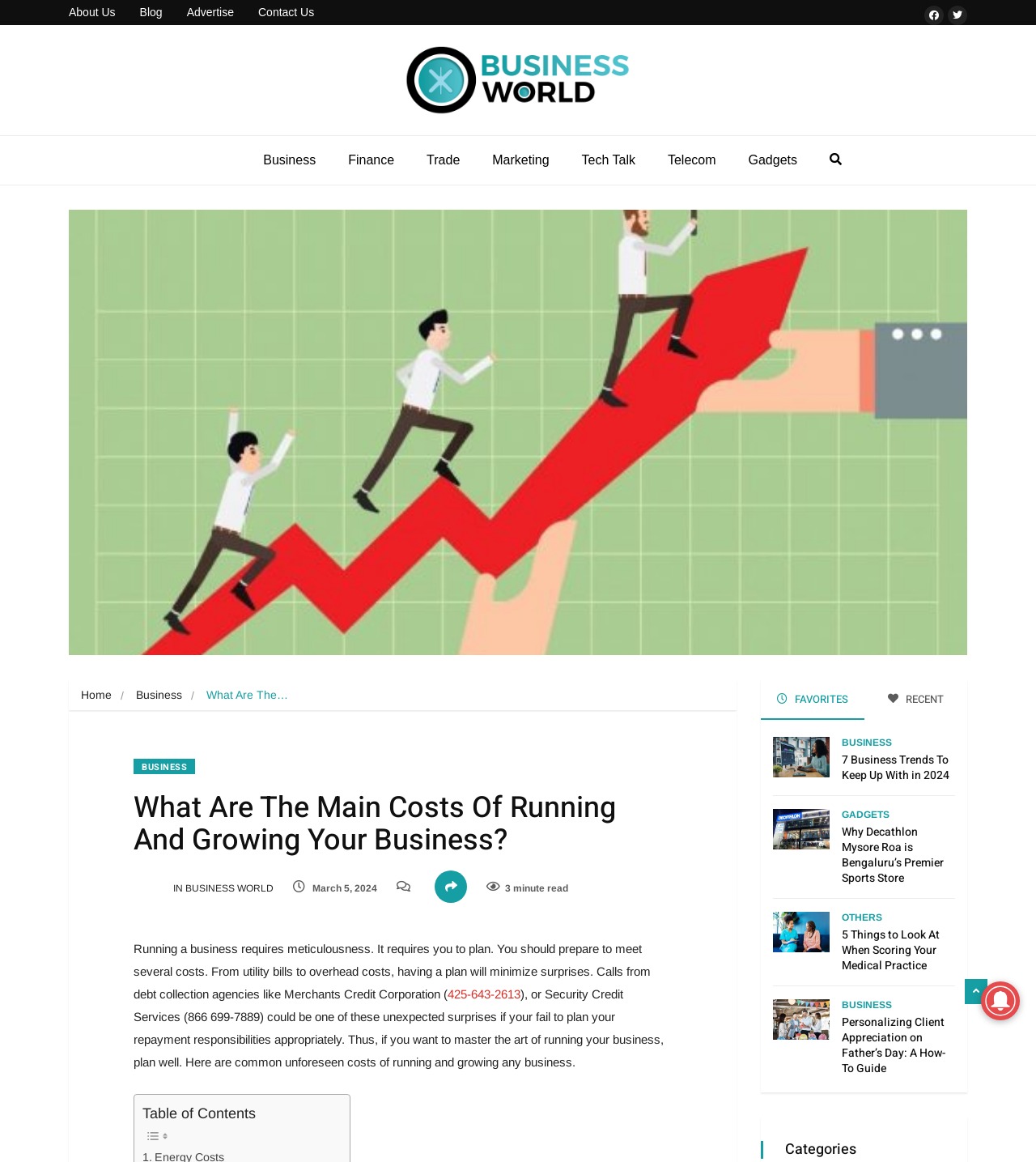What is the category of the article '7 Business Trends To Keep Up With in 2024'?
Answer the question with a detailed and thorough explanation.

The article '7 Business Trends To Keep Up With in 2024' is categorized under 'BUSINESS' as indicated by the link 'BUSINESS' next to the article title.